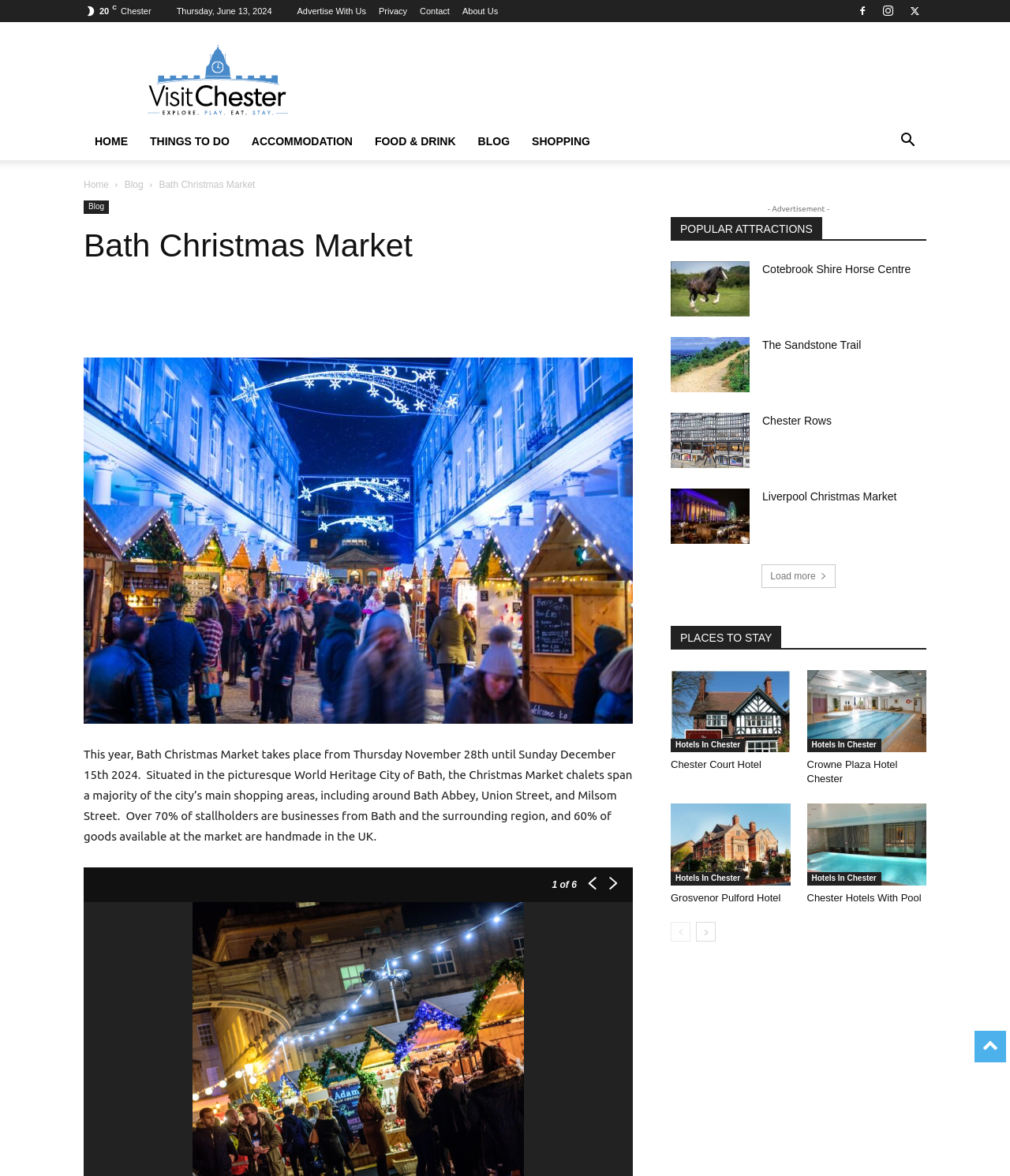What is the name of the attraction with shire horses?
Please use the image to provide an in-depth answer to the question.

I found the answer by looking at the link element with the text 'Cotebrook Shire Horse Centre' and its corresponding image element with the same text.